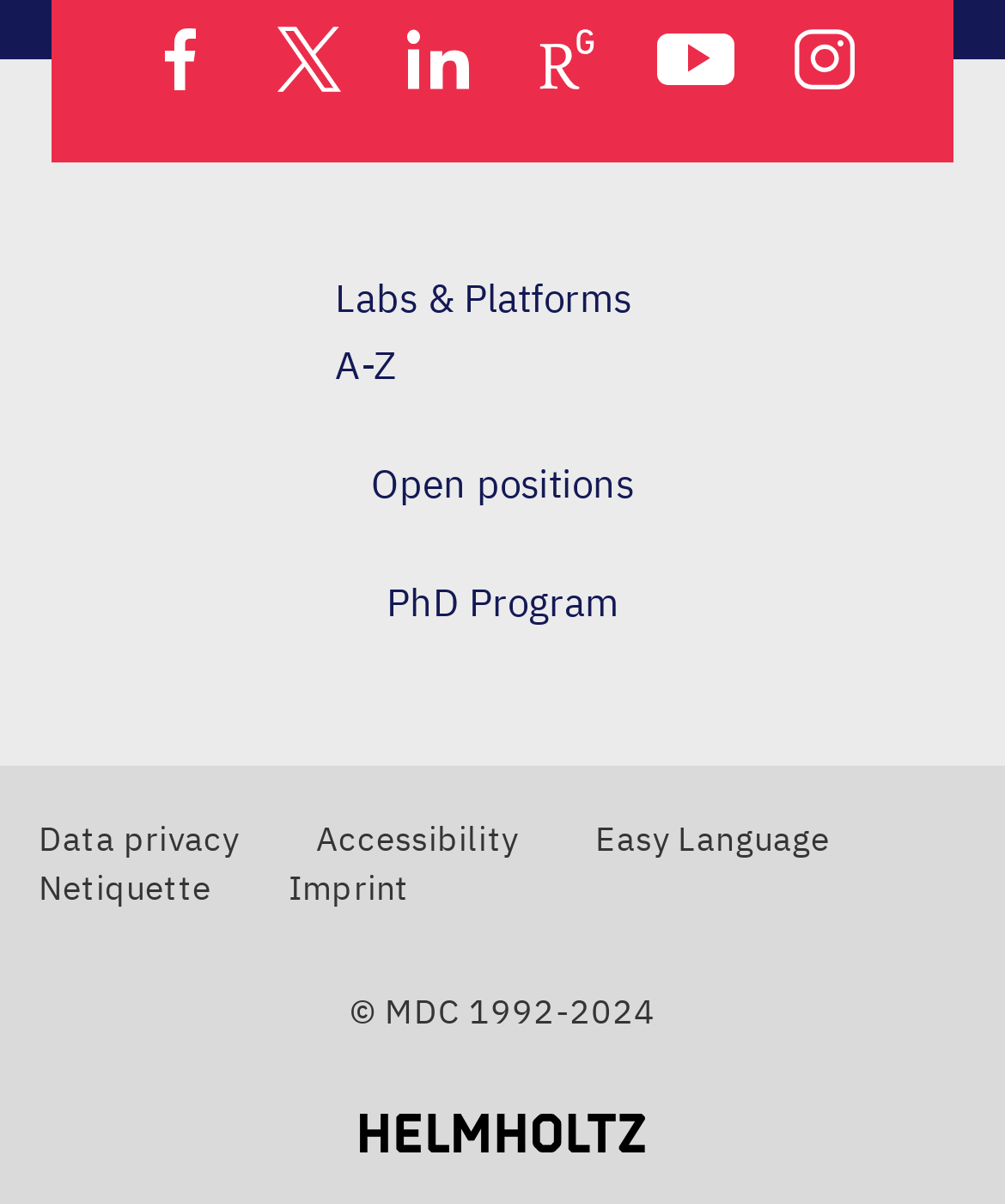Find the bounding box coordinates of the clickable element required to execute the following instruction: "Follow us on Facebook". Provide the coordinates as four float numbers between 0 and 1, i.e., [left, top, right, bottom].

[0.141, 0.018, 0.218, 0.082]